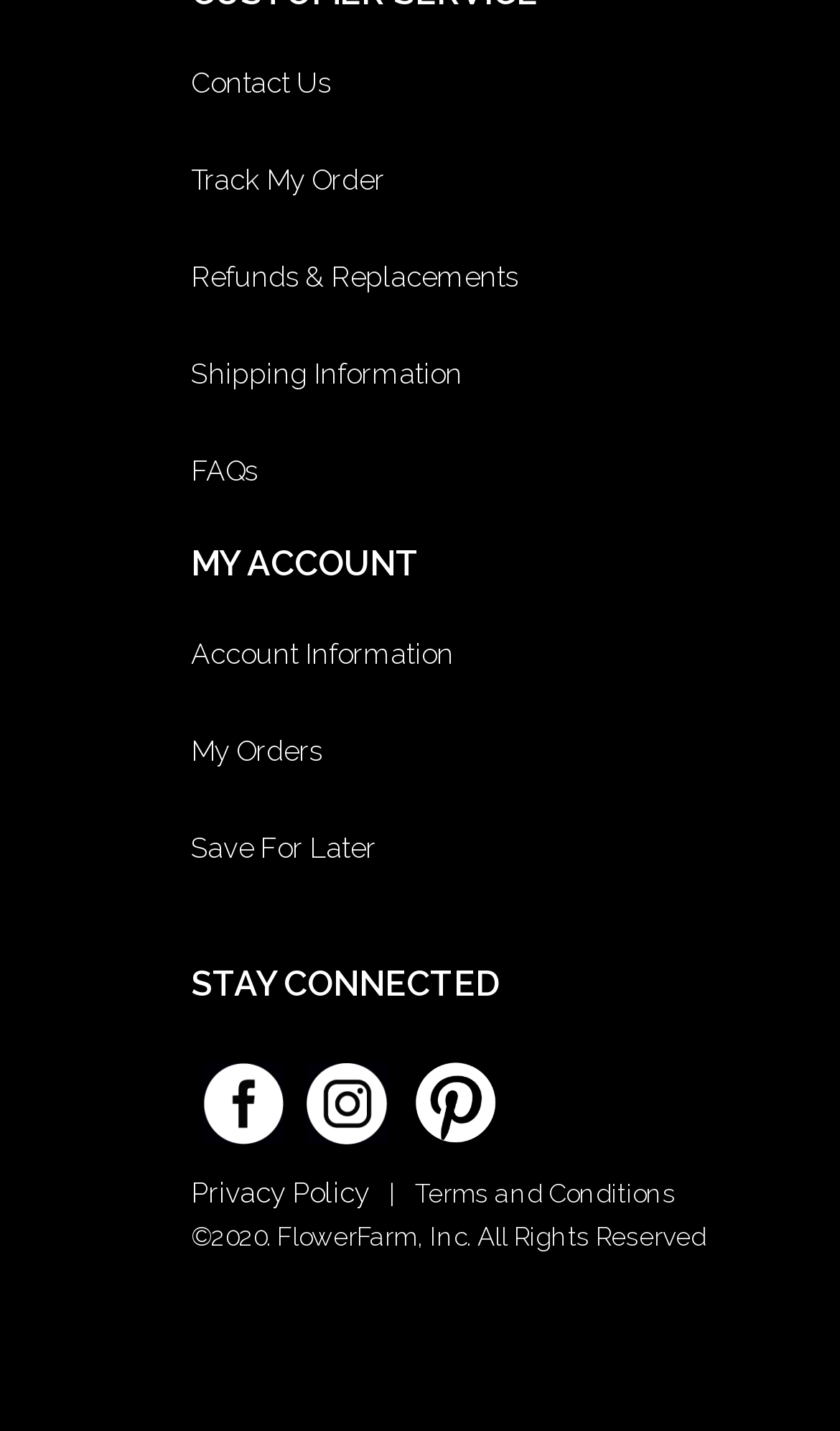Show the bounding box coordinates for the element that needs to be clicked to execute the following instruction: "Read the privacy policy". Provide the coordinates in the form of four float numbers between 0 and 1, i.e., [left, top, right, bottom].

[0.227, 0.822, 0.44, 0.844]